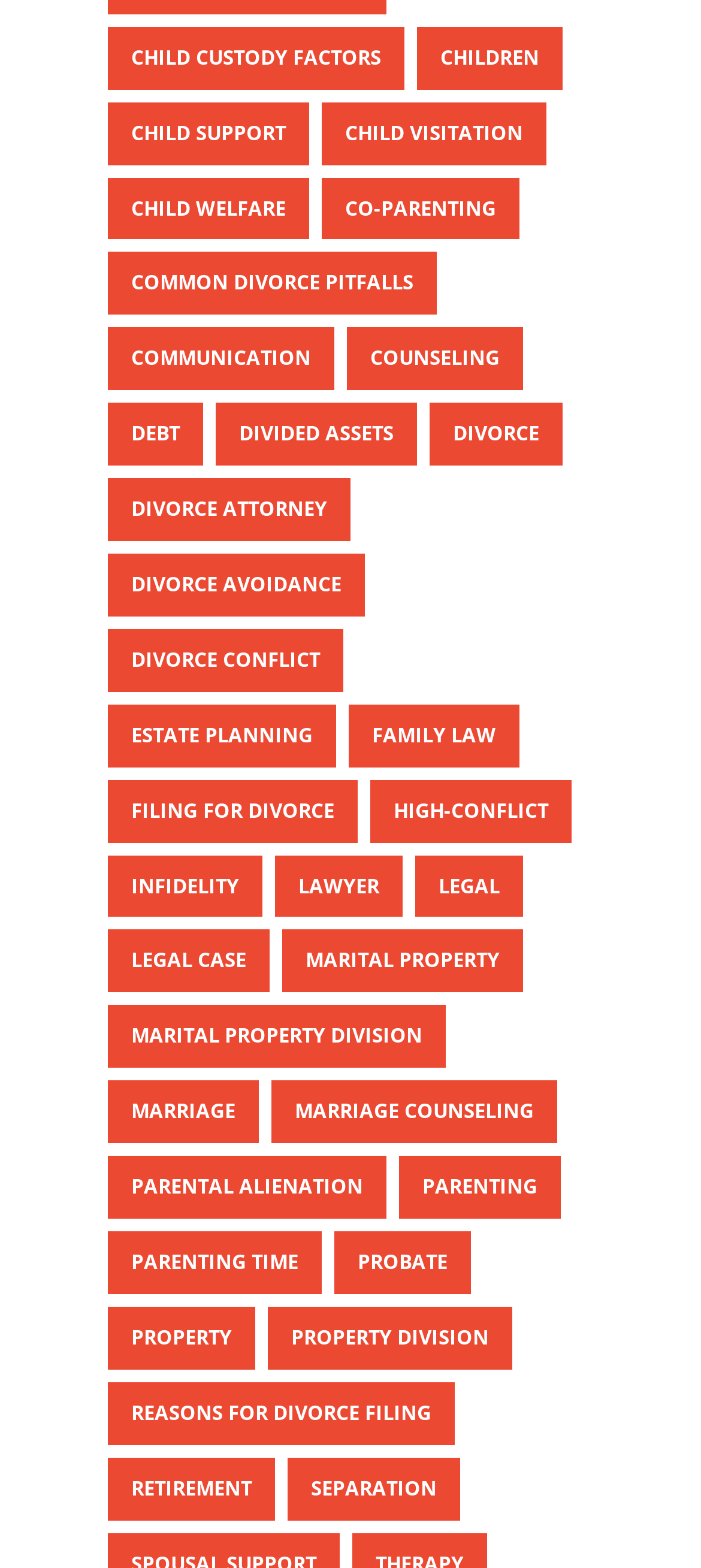Identify the bounding box coordinates of the element to click to follow this instruction: 'Click on 'child custody factors''. Ensure the coordinates are four float values between 0 and 1, provided as [left, top, right, bottom].

[0.154, 0.017, 0.577, 0.057]